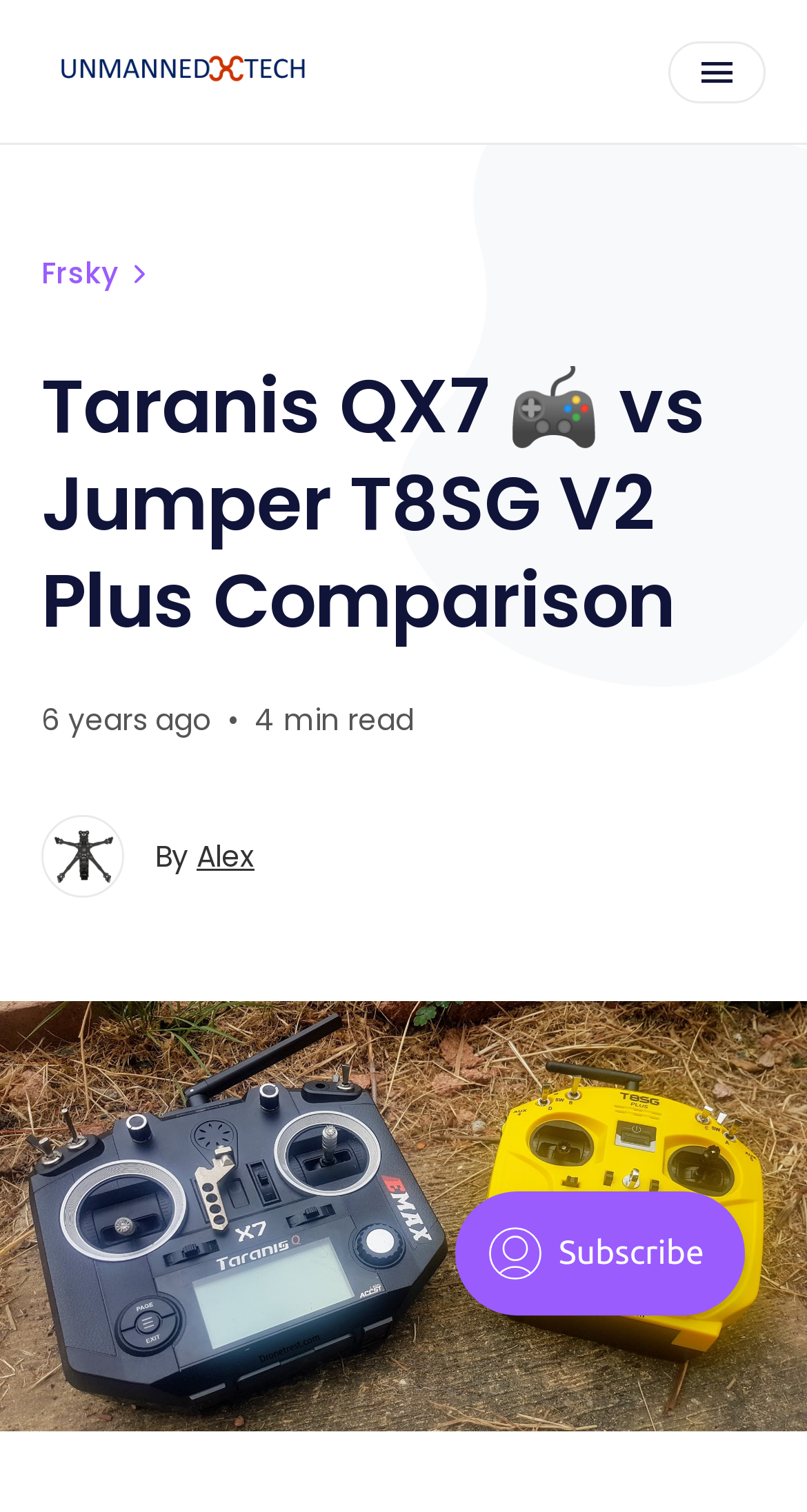Please determine the bounding box coordinates, formatted as (top-left x, top-left y, bottom-right x, bottom-right y), with all values as floating point numbers between 0 and 1. Identify the bounding box of the region described as: Nigeria Anti Corruption Commission (EFCC)

None